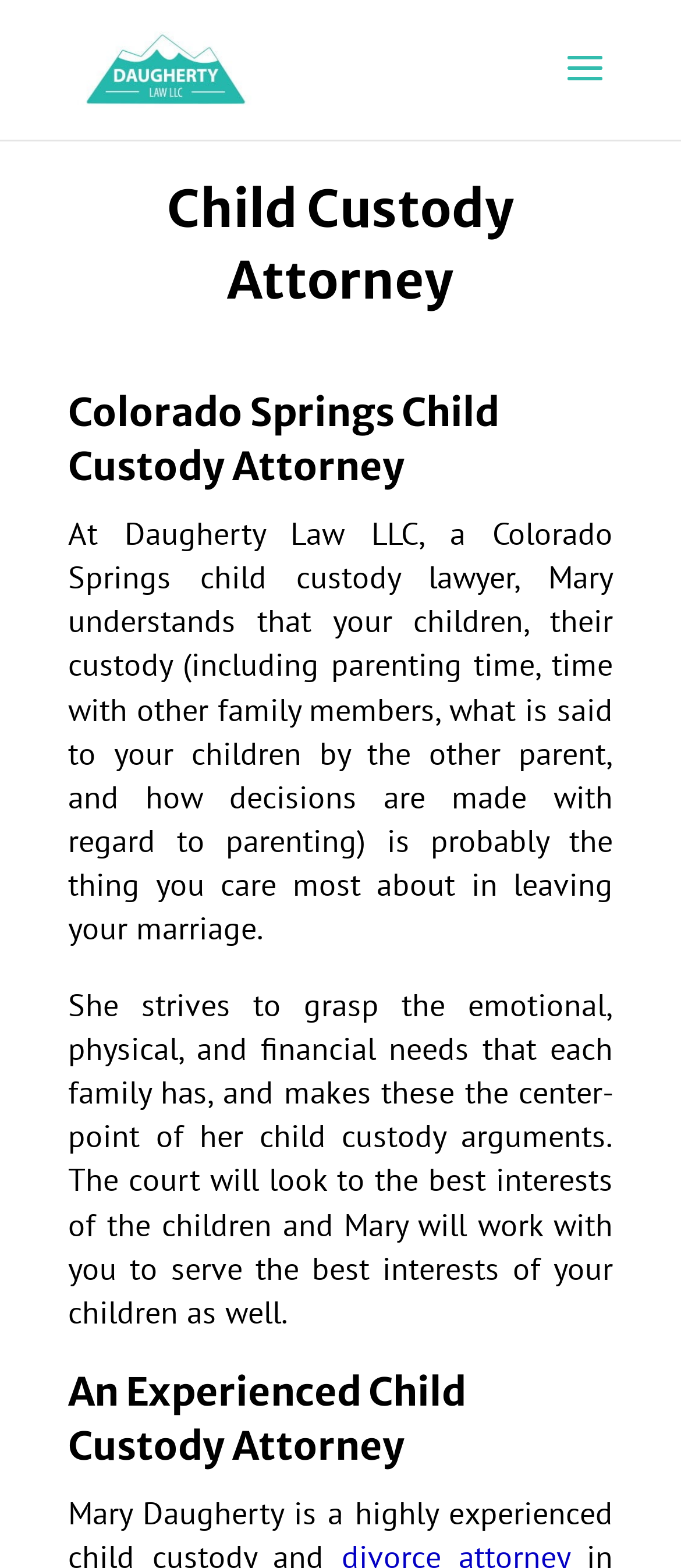What is the primary concern of parents in child custody cases?
Answer the question with a detailed explanation, including all necessary information.

The webpage states that the children, their custody, and related issues are probably the thing that parents care most about in leaving their marriage, implying that their children are their primary concern in child custody cases.